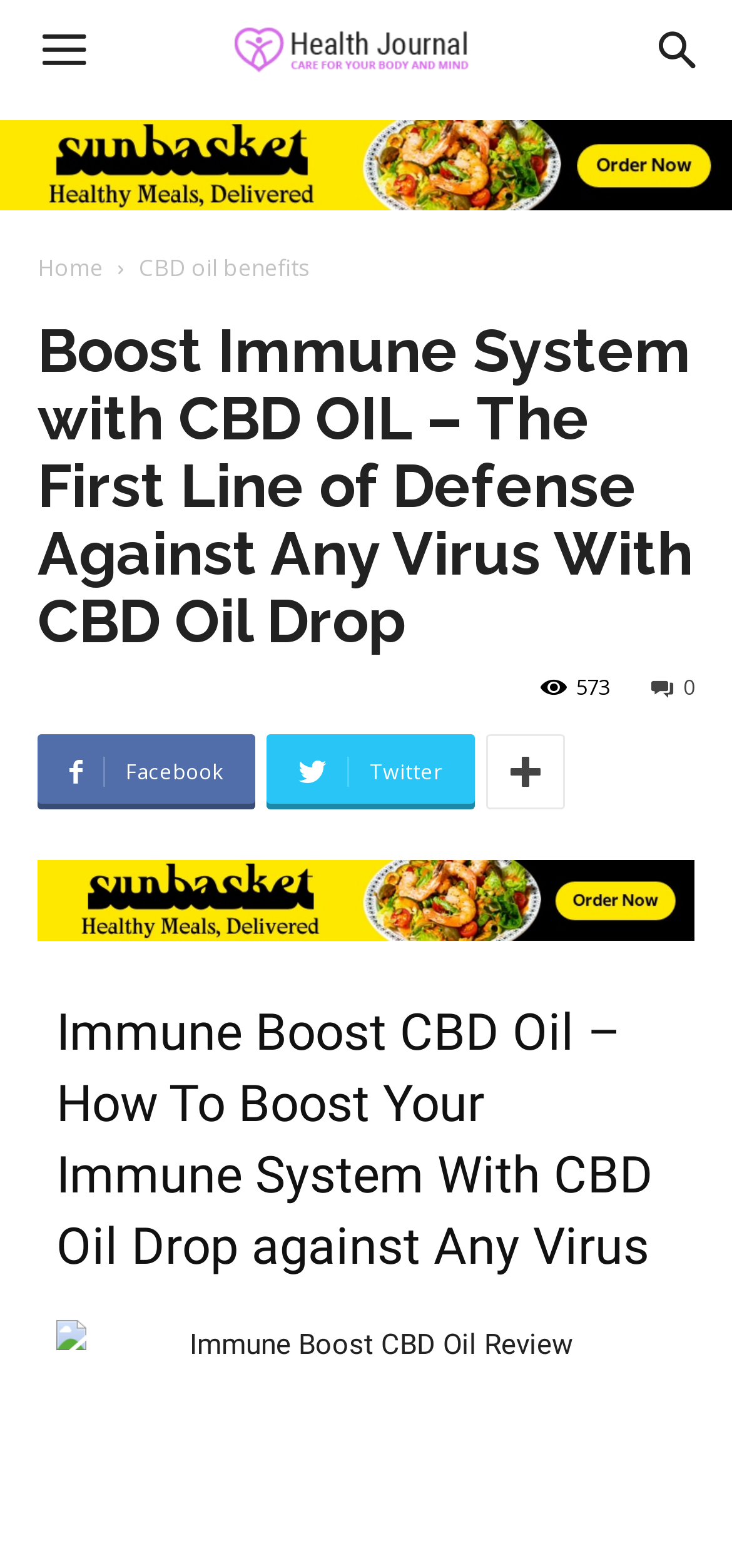Please reply to the following question with a single word or a short phrase:
What is the topic of the main heading?

Boost Immune System